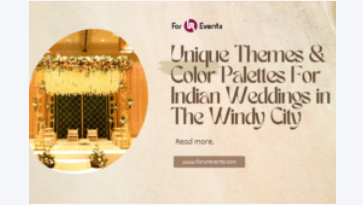Describe the image with as much detail as possible.

The image showcases an elegant promotional graphic for "Unique Themes & Color Palettes For Indian Weddings in The Windy City." Featuring a beautifully decorated wedding venue, the visual captures the essence of Indian wedding aesthetics. The backdrop includes ornate floral arrangements and a traditional stage setup, emphasizing the cultural richness and vibrancy associated with Indian weddings. The upper section displays the logo for "For Ur Events," reinforcing the brand's connection to wedding planning and event coordination. A call to action invites viewers to "Read more," directing them to explore additional details about creating memorable wedding experiences in Chicago. This image serves as an enticing introduction to a topic that celebrates the artistry and individuality of Indian weddings.